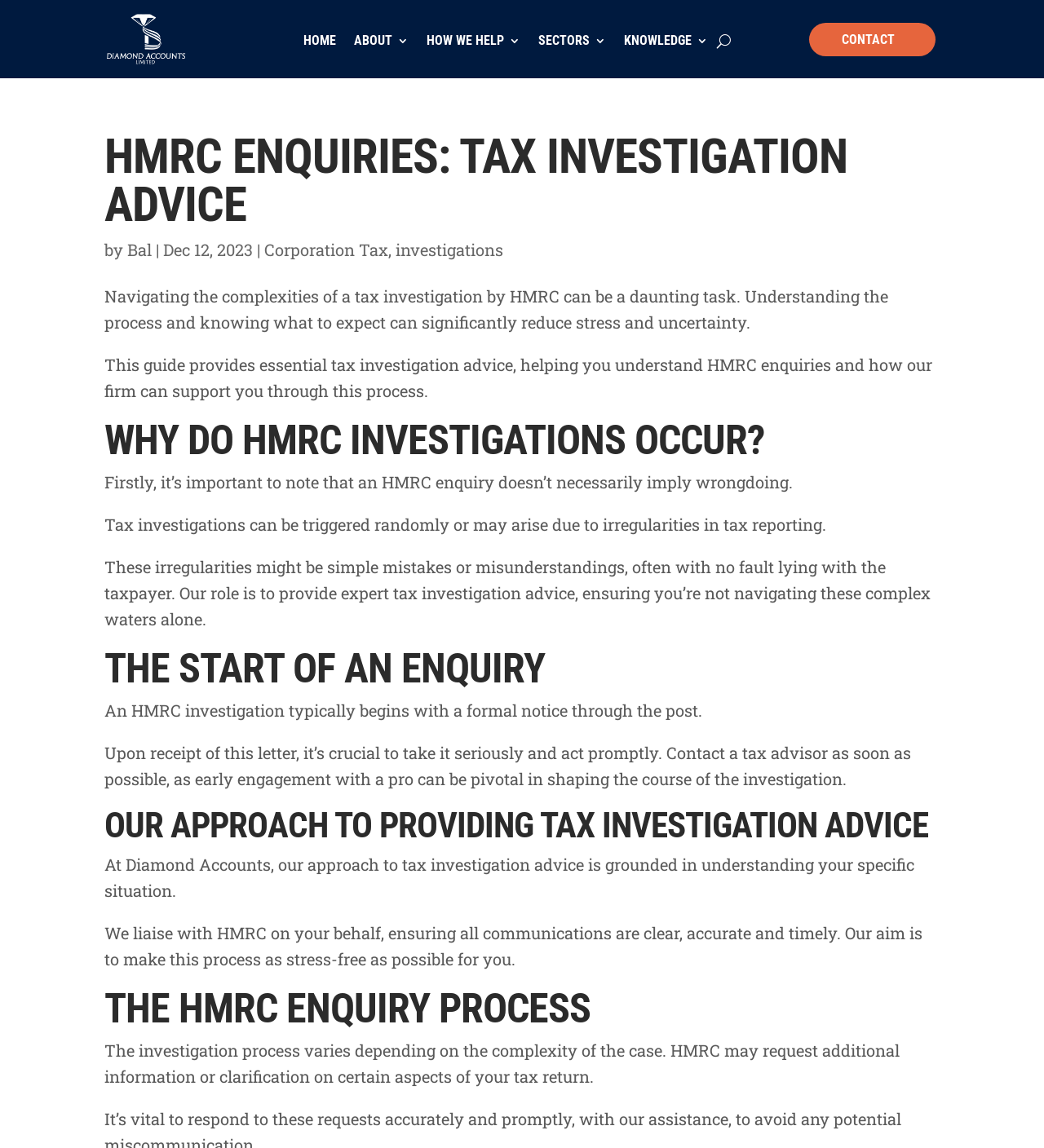Find the bounding box coordinates for the element that must be clicked to complete the instruction: "Click investigations". The coordinates should be four float numbers between 0 and 1, indicated as [left, top, right, bottom].

[0.379, 0.208, 0.482, 0.226]